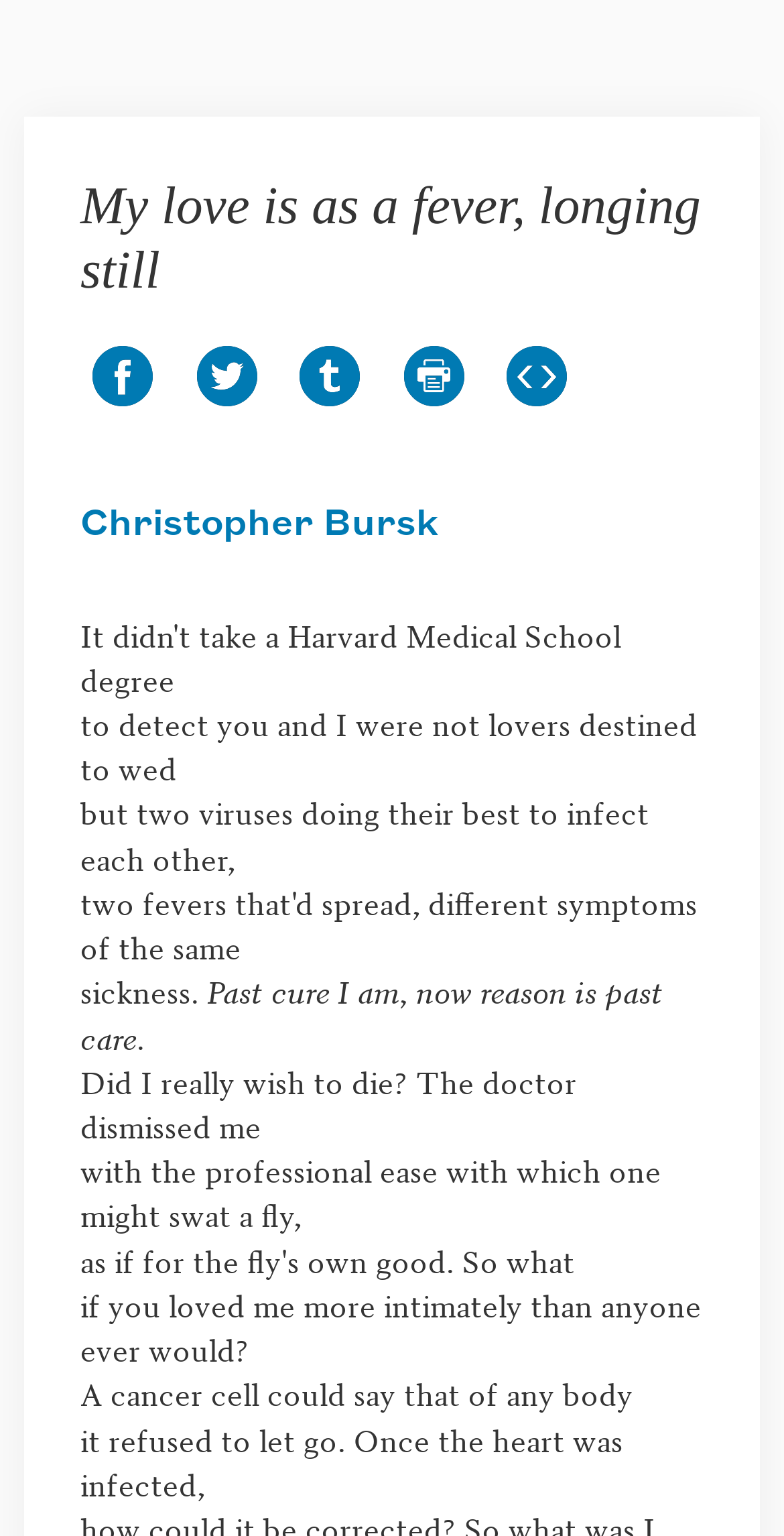Identify the title of the webpage and provide its text content.

My love is as a fever, longing still